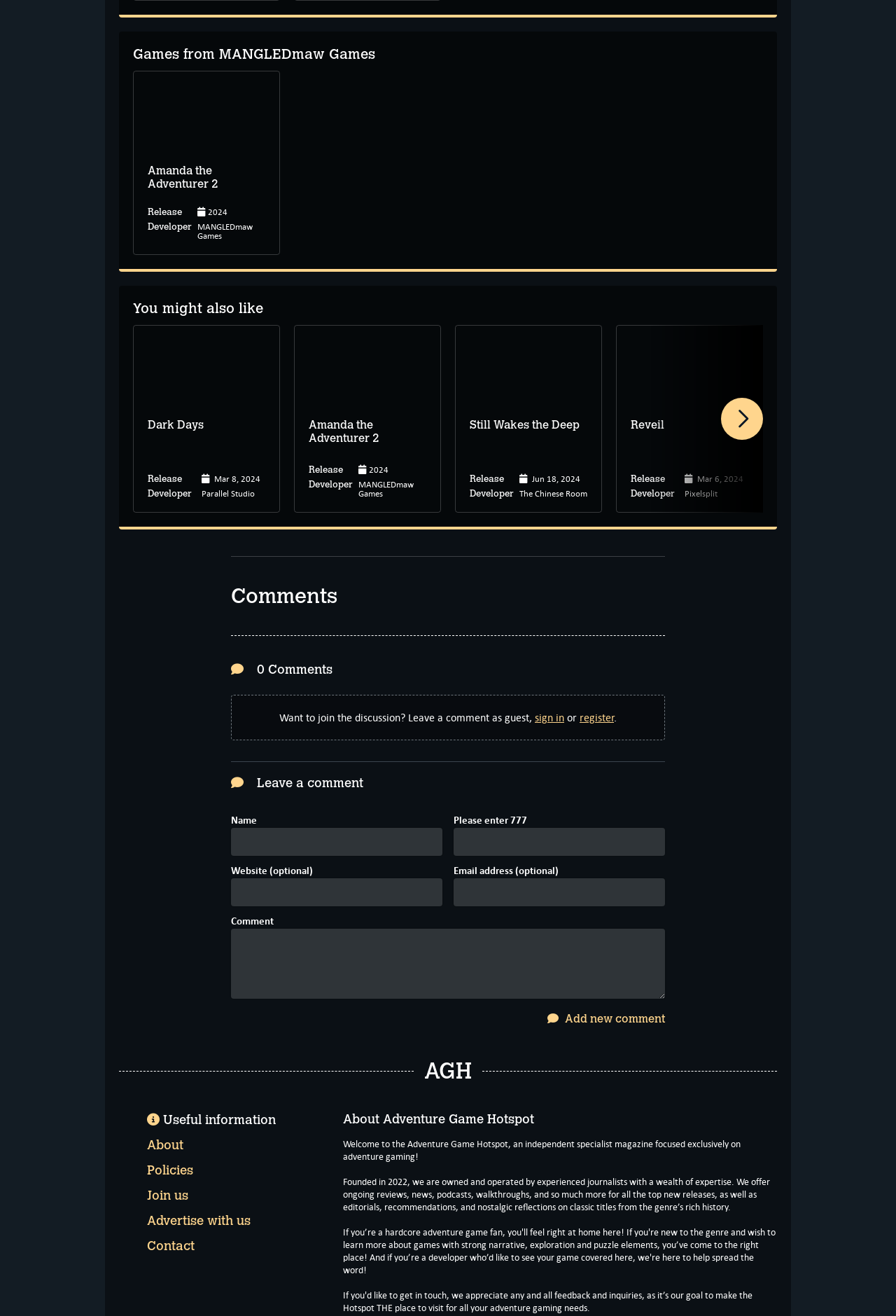Using details from the image, please answer the following question comprehensively:
What is the common developer of 'Amanda the Adventurer 2' and another game?

I looked at the tables under the games and found that 'Amanda the Adventurer 2' and another game 'Amanda the Adventurer 2' have the same developer, which is 'MANGLEDmaw Games'.